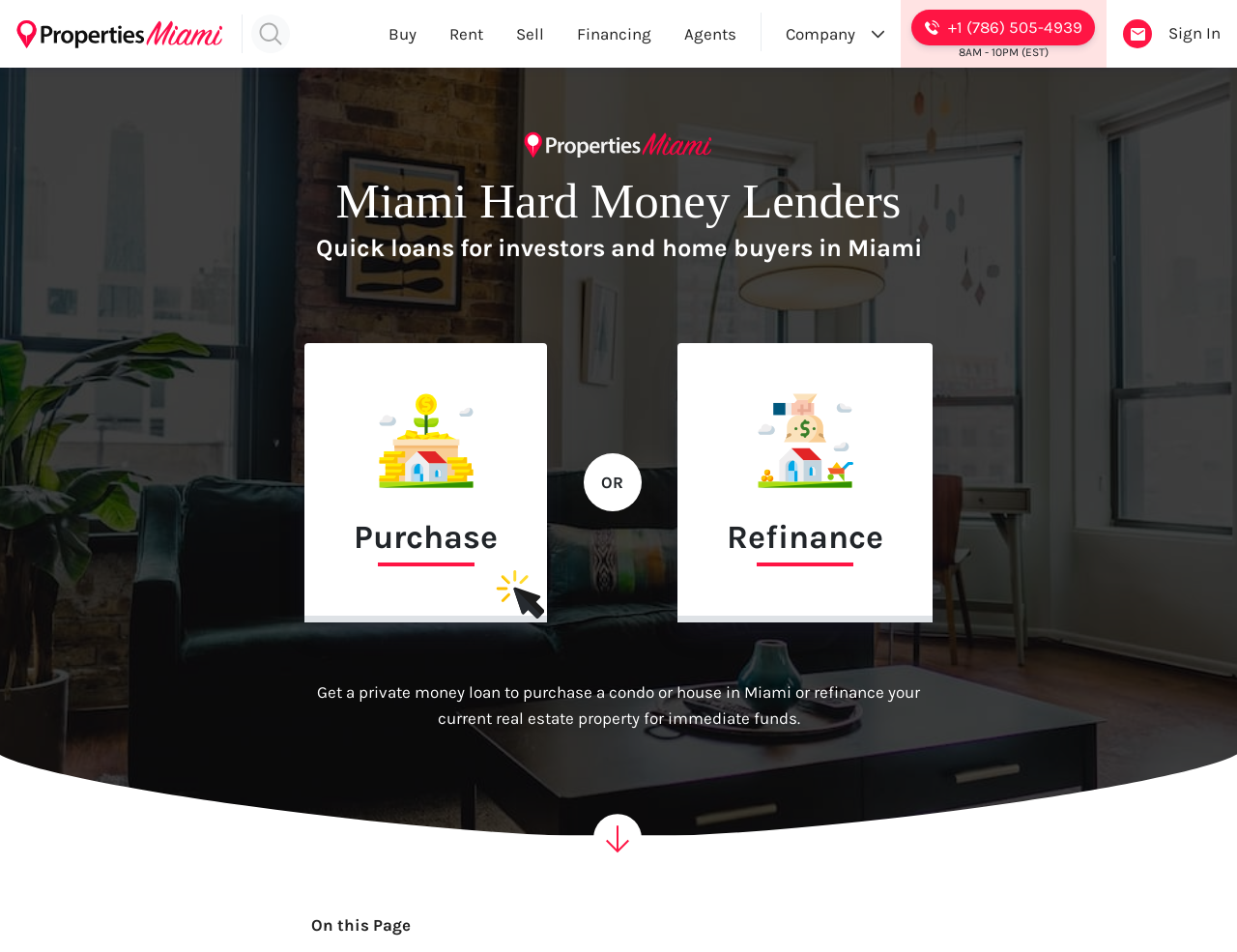Please specify the bounding box coordinates of the clickable section necessary to execute the following command: "Read the blog".

None